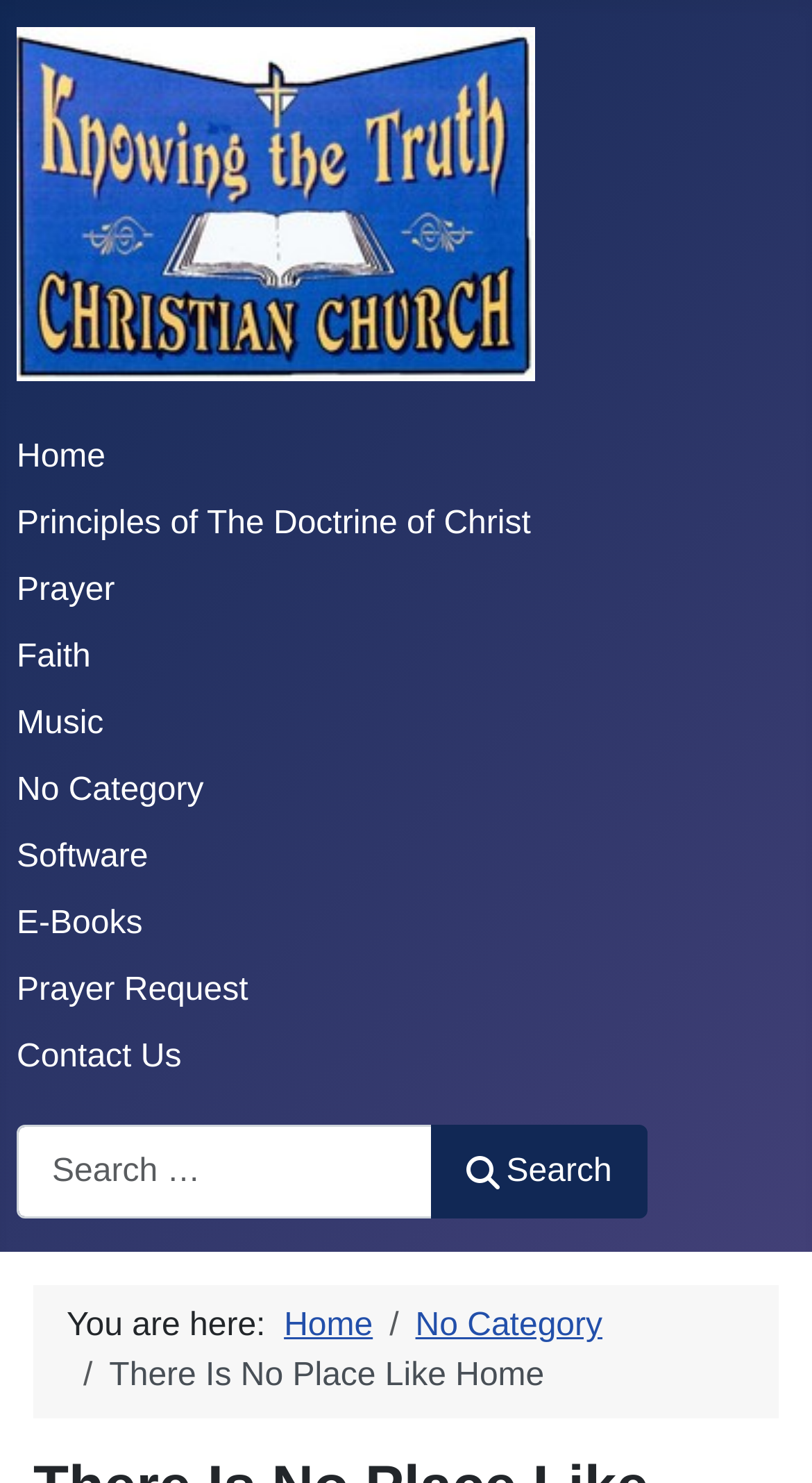Answer with a single word or phrase: 
What is the name of the church?

Knowing The Truth Christian Church